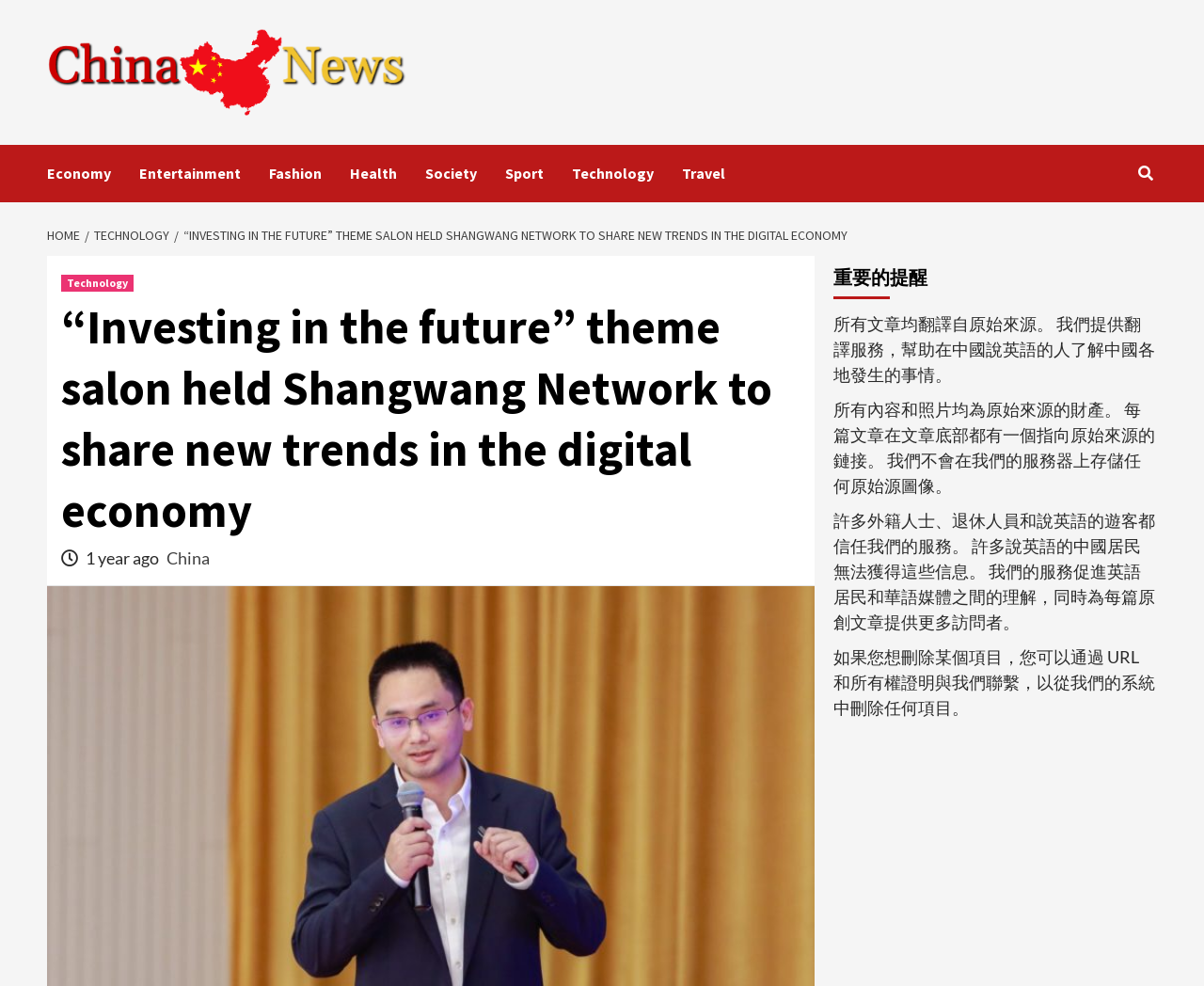Please answer the following question using a single word or phrase: How old is the current article?

1 year ago